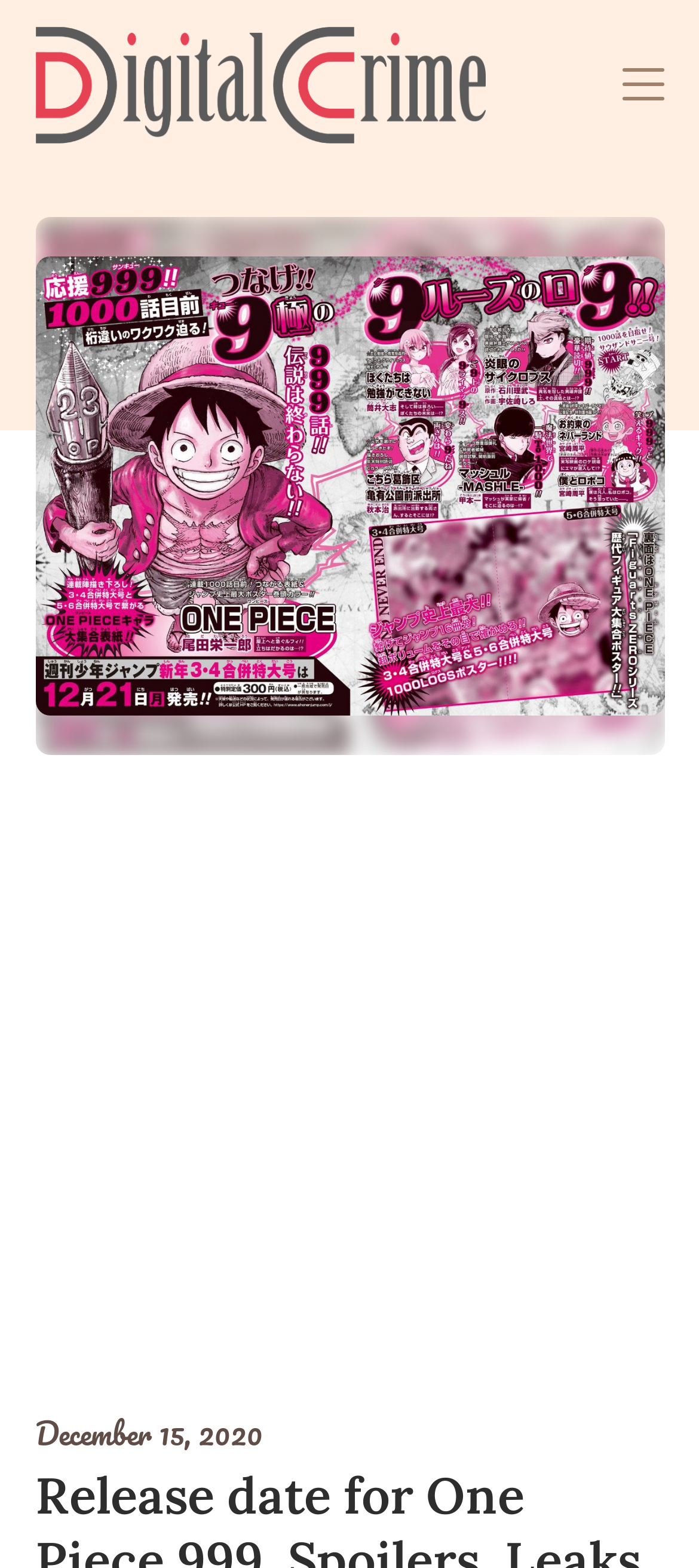Examine the image and give a thorough answer to the following question:
What is the purpose of the iframe?

I found an iframe element with a description 'Advertisement', which suggests that its purpose is to display an advertisement on the webpage.